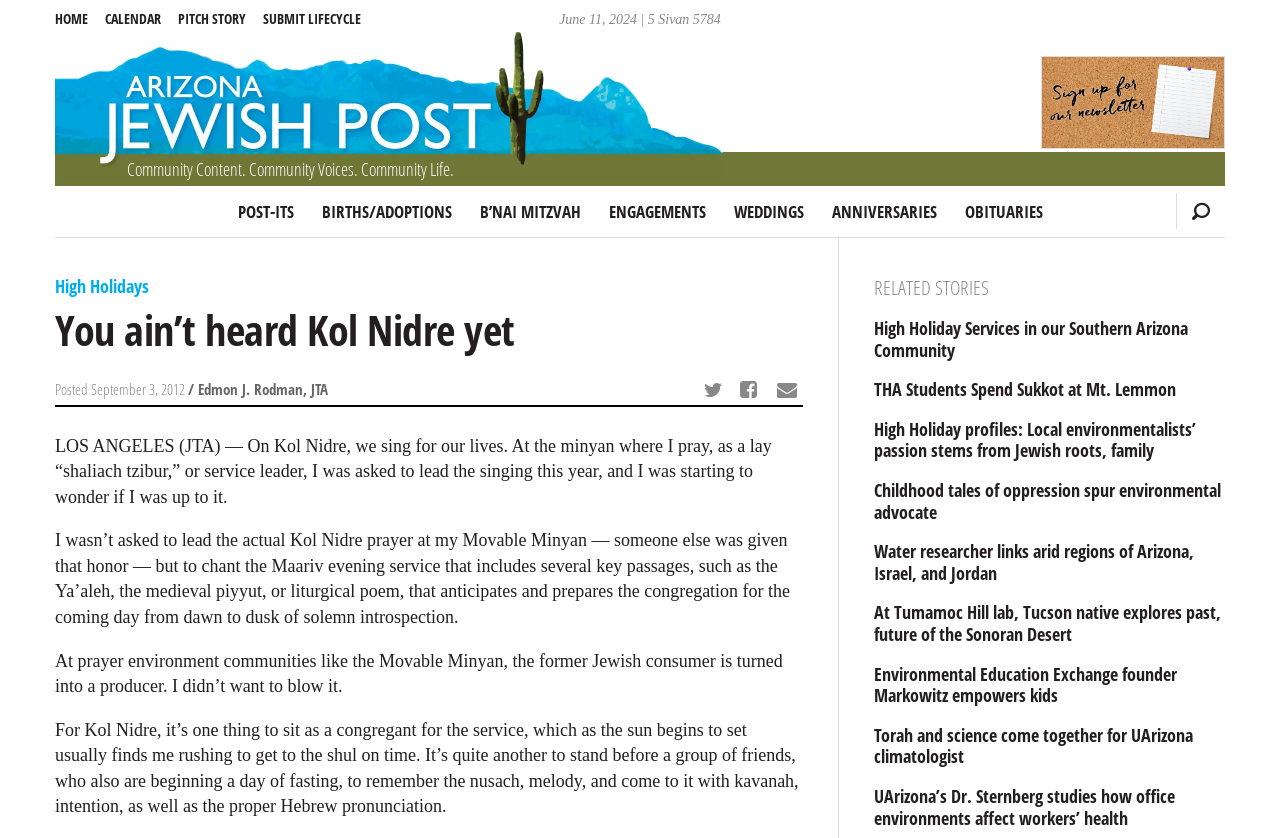Determine the bounding box coordinates of the region to click in order to accomplish the following instruction: "Read the article 'You ain’t heard Kol Nidre yet'". Provide the coordinates as four float numbers between 0 and 1, specifically [left, top, right, bottom].

[0.043, 0.368, 0.627, 0.42]